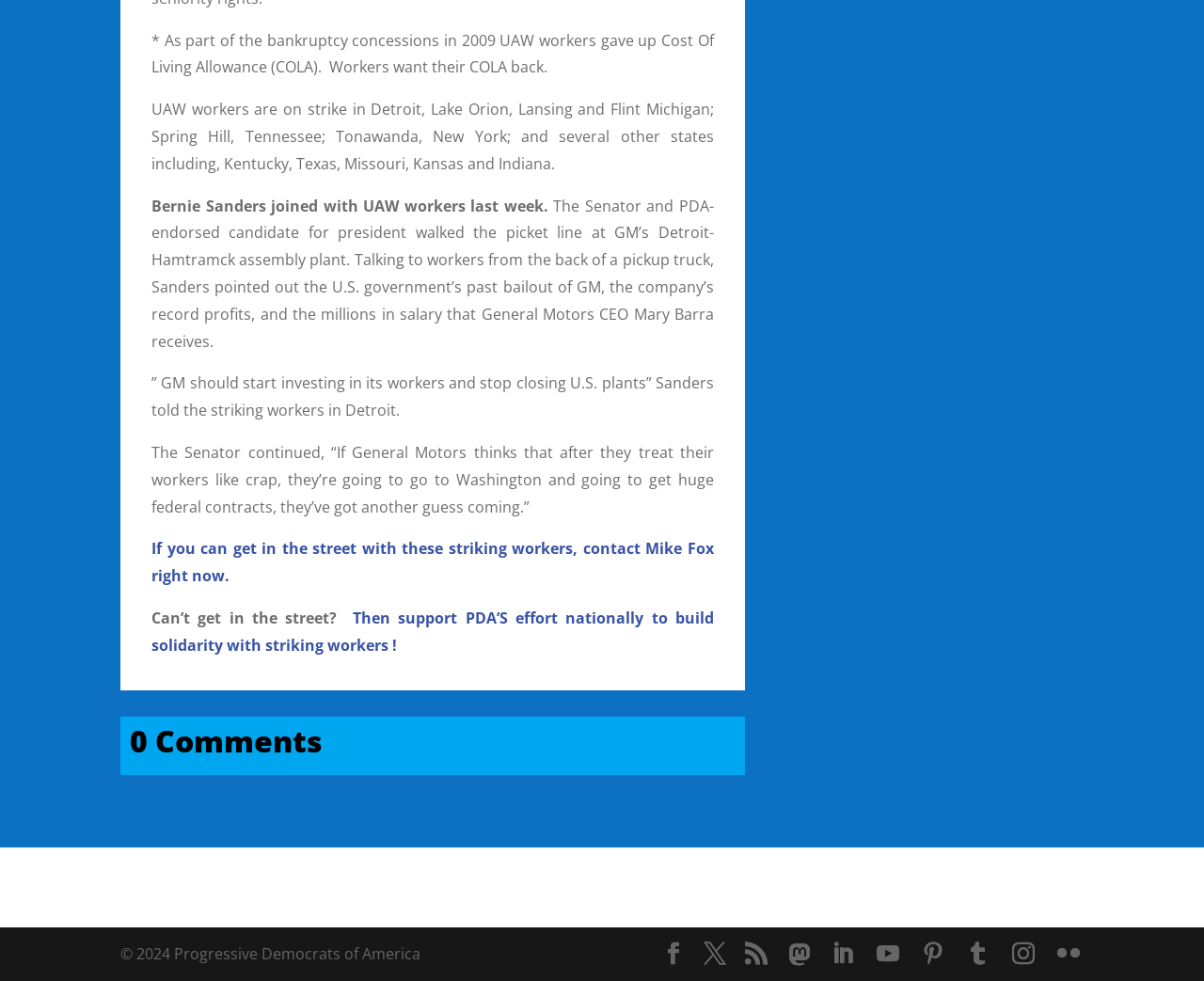Answer with a single word or phrase: 
How many social media links are at the bottom of the webpage?

9